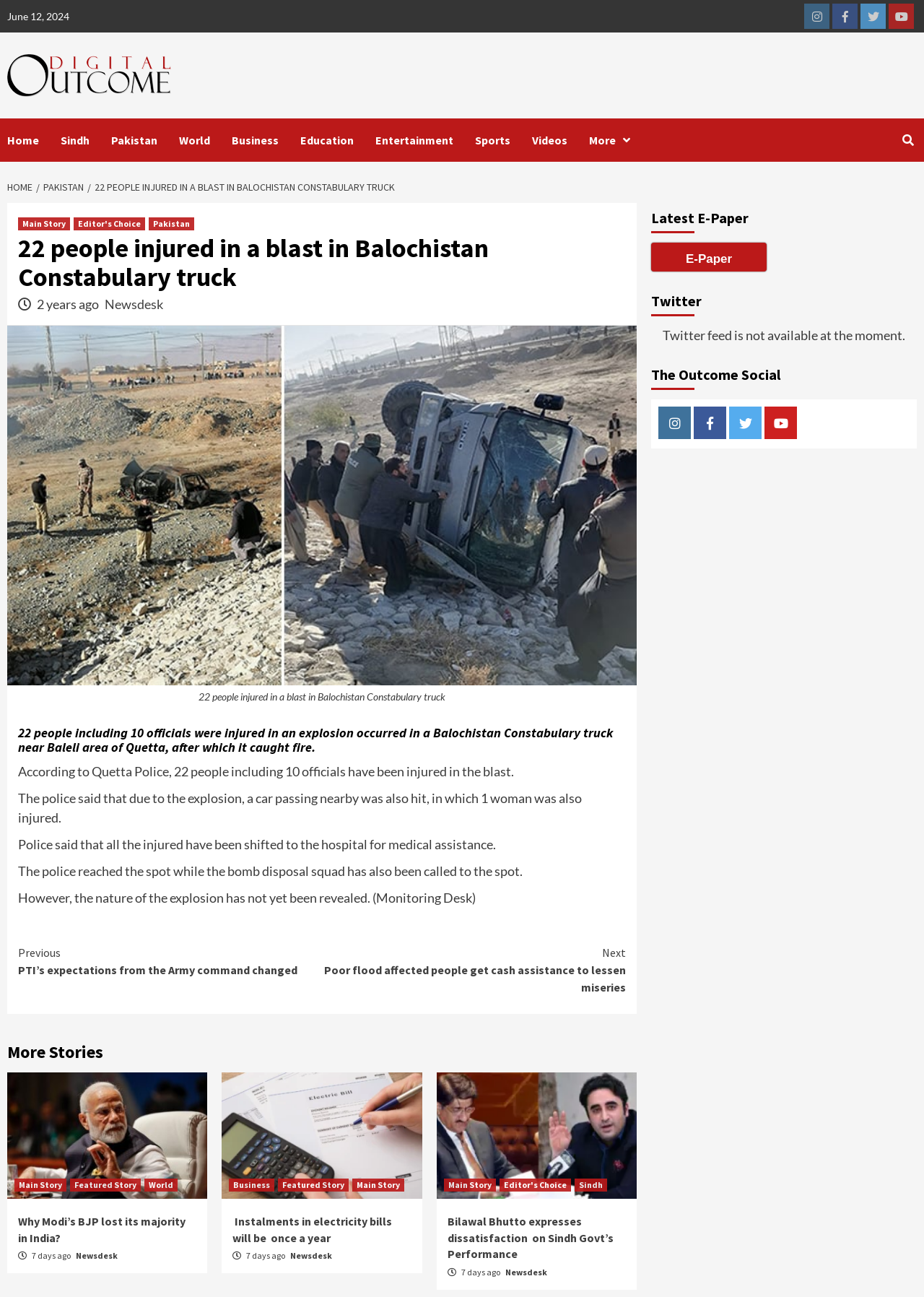Could you indicate the bounding box coordinates of the region to click in order to complete this instruction: "Click on the 'Home' link".

[0.008, 0.091, 0.066, 0.125]